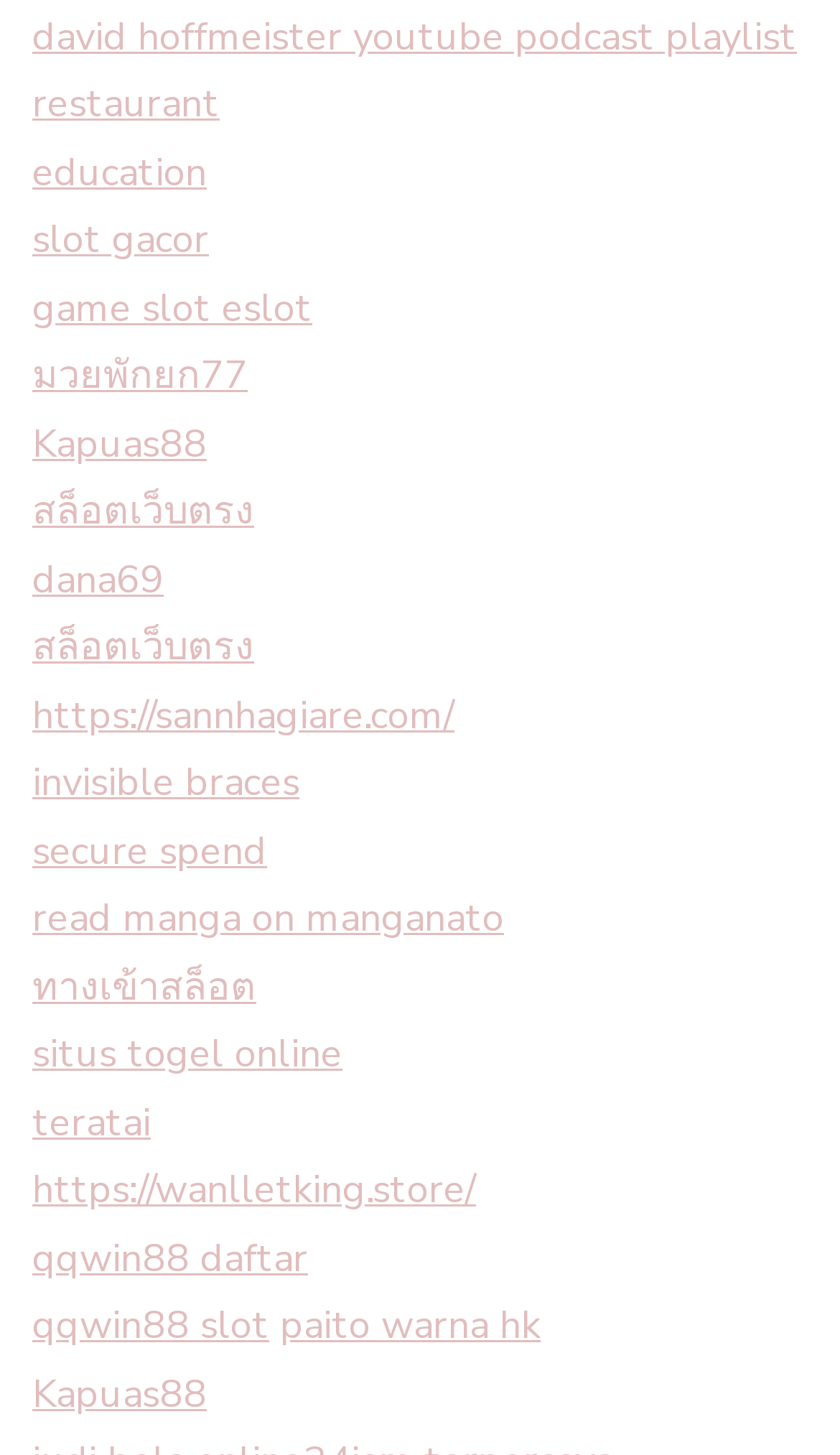Using the webpage screenshot, locate the HTML element that fits the following description and provide its bounding box: "situs togel online".

[0.038, 0.707, 0.408, 0.742]